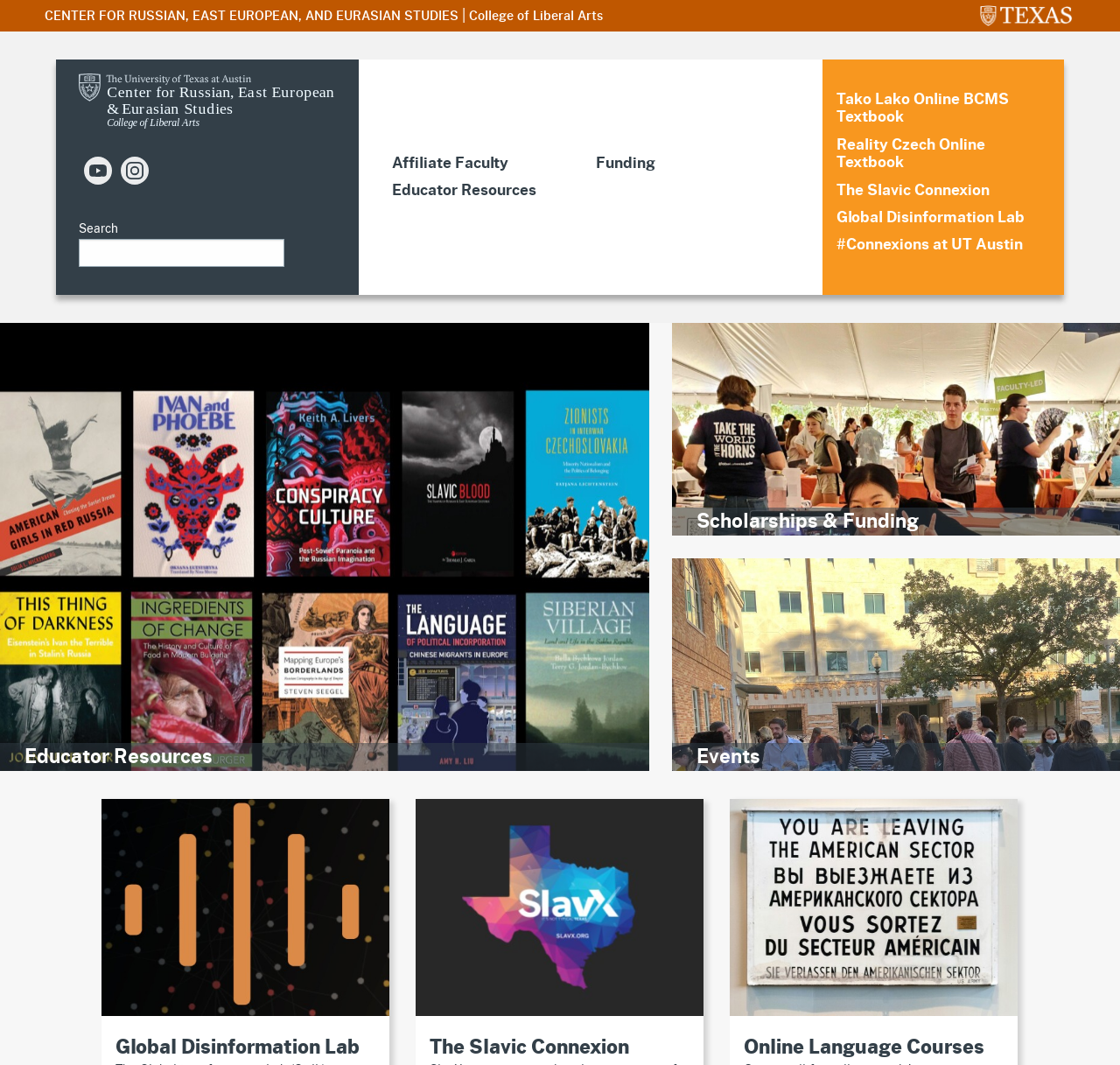Provide the bounding box coordinates of the section that needs to be clicked to accomplish the following instruction: "Search for something."

None